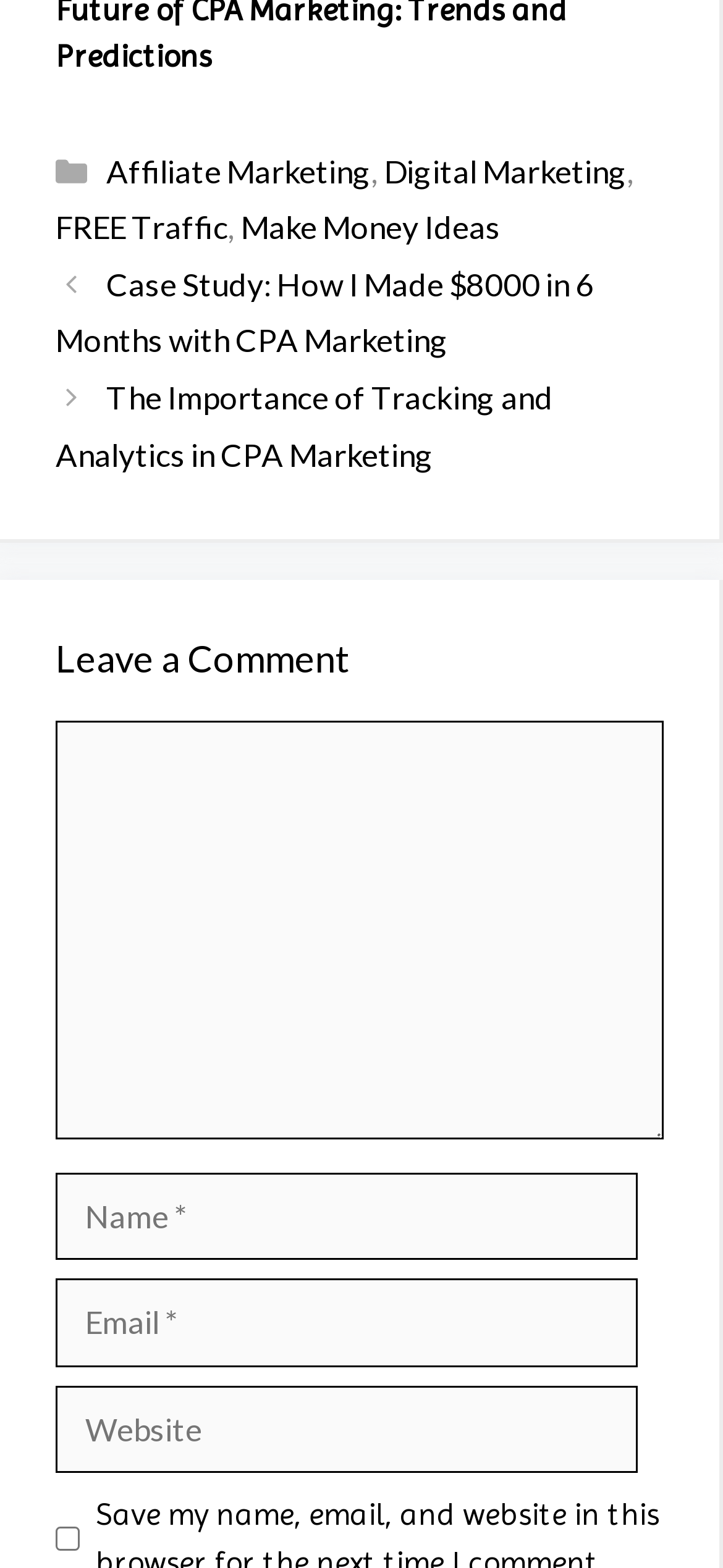Determine the bounding box coordinates of the clickable region to carry out the instruction: "Check Save my name, email, and website in this browser for the next time I comment".

[0.077, 0.974, 0.11, 0.989]